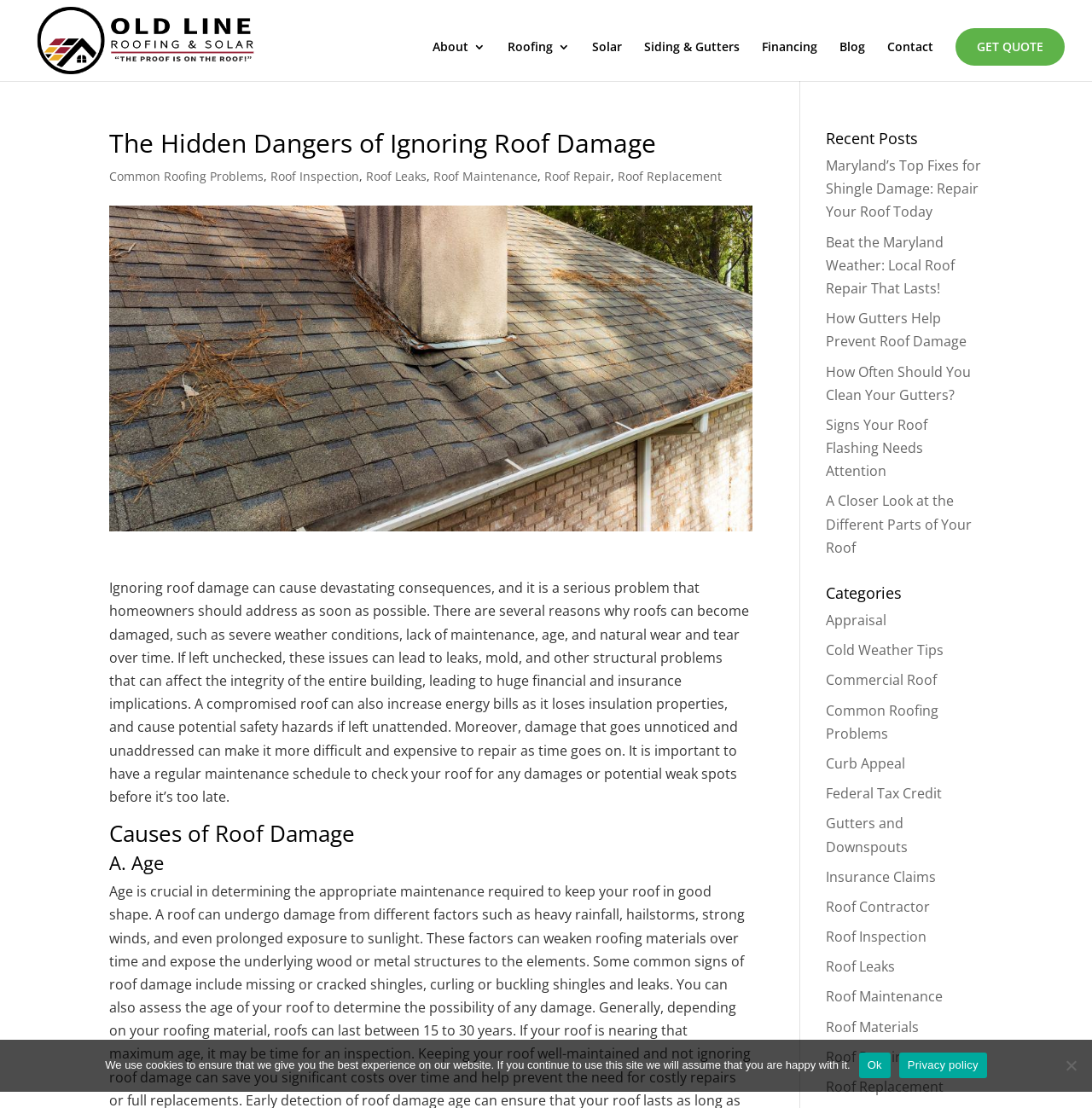Kindly determine the bounding box coordinates for the area that needs to be clicked to execute this instruction: "Read the article about 'The Hidden Dangers of Ignoring Roof Damage'".

[0.1, 0.118, 0.689, 0.149]